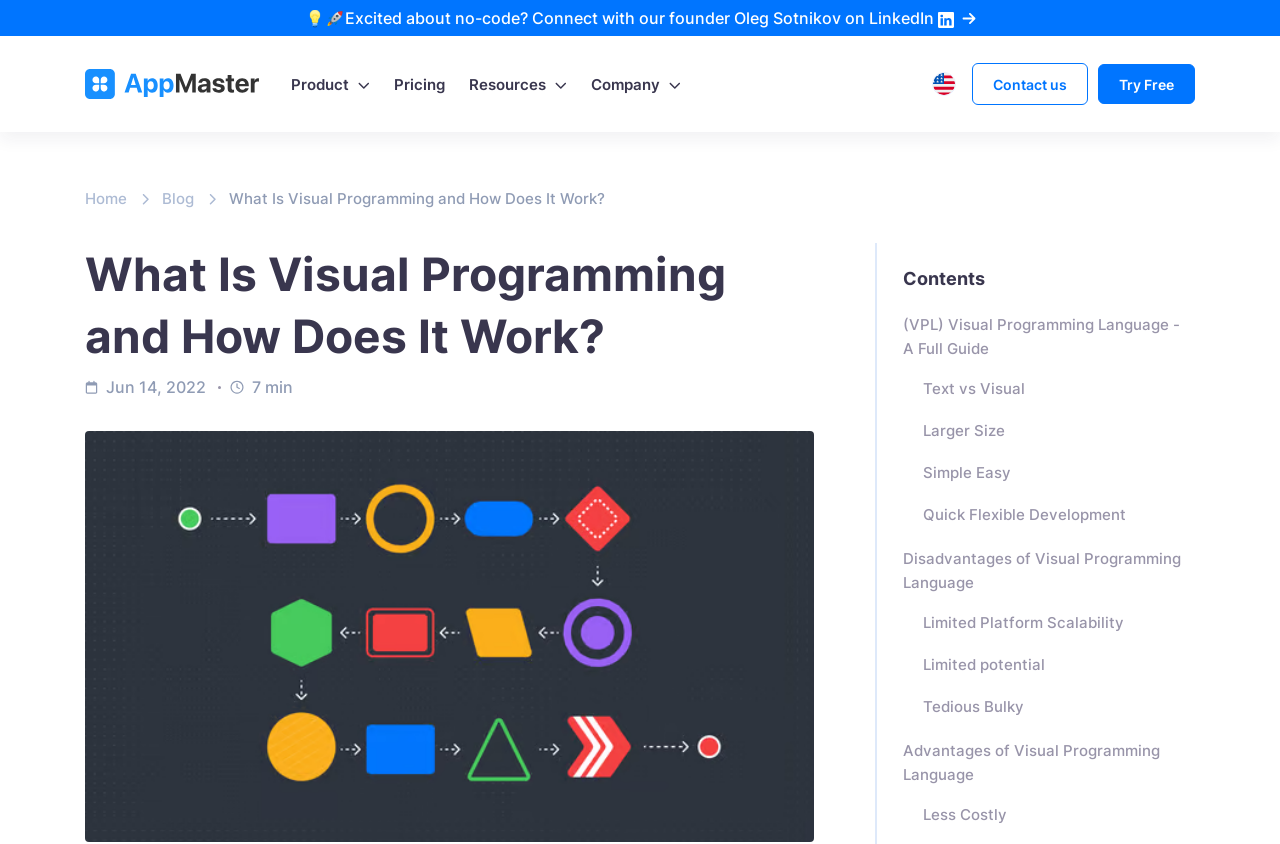Describe all the key features of the webpage in detail.

The webpage is about AppMaster, a no-code development platform. At the top, there is a link to connect with the founder on LinkedIn, accompanied by a right arrow icon and a small image. Below this, there is an image with the text "Grow with AppMaster" and a link to become a partner with an arrow icon.

On the left side, there is a menu with links to various sections, including "Product", "Pricing", "Resources", and "Company". Each link has a small image next to it. The "Product" section is further divided into sub-links, including "Mobile Apps Builder", "Integrations", "Web Apps Designer", and more. Each sub-link has a small image and a brief description.

In the middle of the page, there is a section with a heading "AppMaster 101" and a subheading "Crash Course". This section has a brief text and a link to start a course, accompanied by an image. Below this, there is a section with links to "Career", "Partner Program", "Hire a professional", and "Contact us", each with a small image.

On the right side, there is a section with links to social media platforms, including Facebook, Twitter, LinkedIn, YouTube, and Instagram. Each link has a small image and a brief description. At the bottom, there is a link to switch the language to English or Français, accompanied by a small US flag icon.

Overall, the webpage has a clean and organized layout, with clear headings and concise text. There are many images and icons throughout the page, which help to break up the text and make the page more visually appealing.